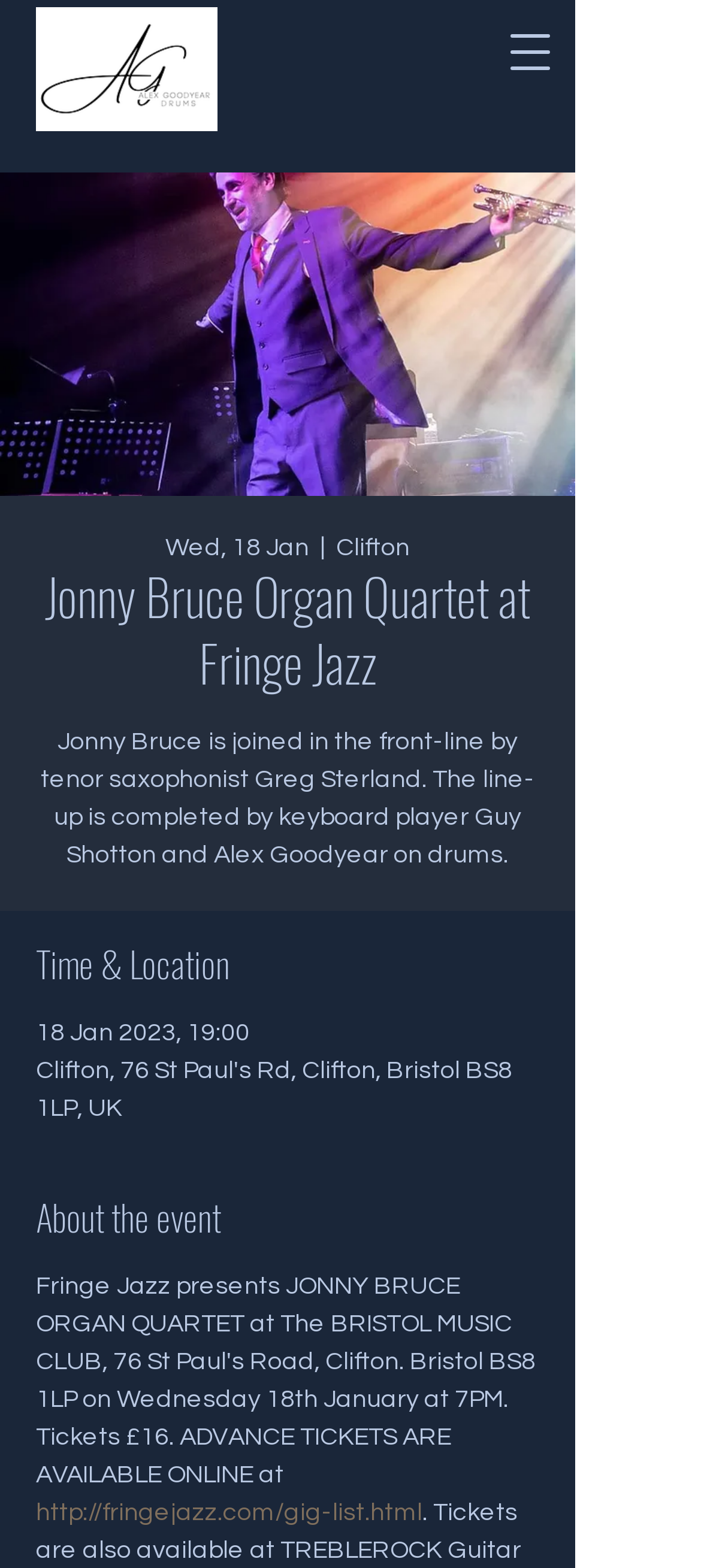Who is the keyboard player?
Give a thorough and detailed response to the question.

I found the keyboard player's name by reading the description of the event, which says 'The line-up is completed by keyboard player Guy Shotton and Alex Goodyear on drums'.